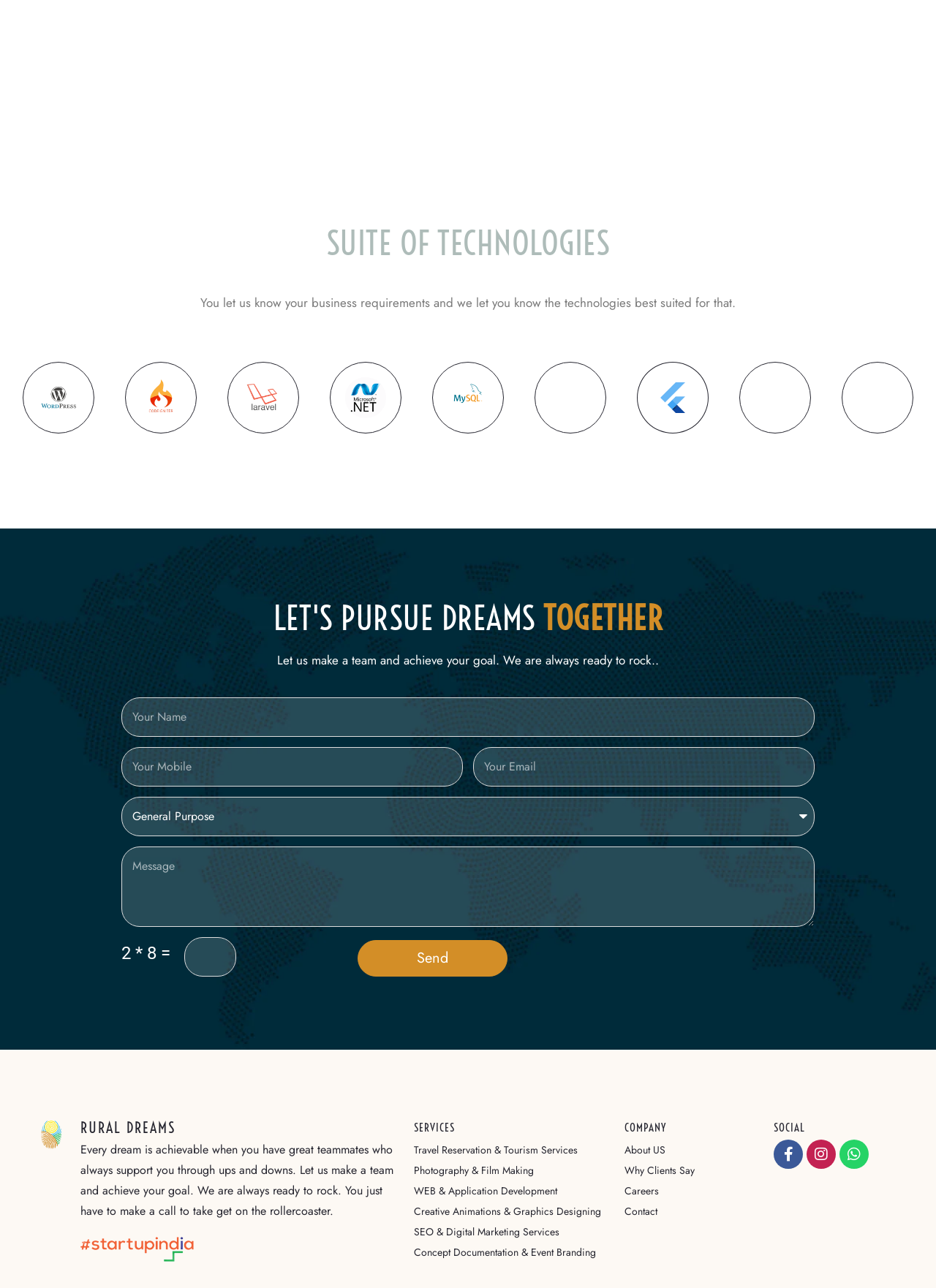Find the bounding box coordinates of the area that needs to be clicked in order to achieve the following instruction: "Select a subject". The coordinates should be specified as four float numbers between 0 and 1, i.e., [left, top, right, bottom].

[0.13, 0.619, 0.87, 0.649]